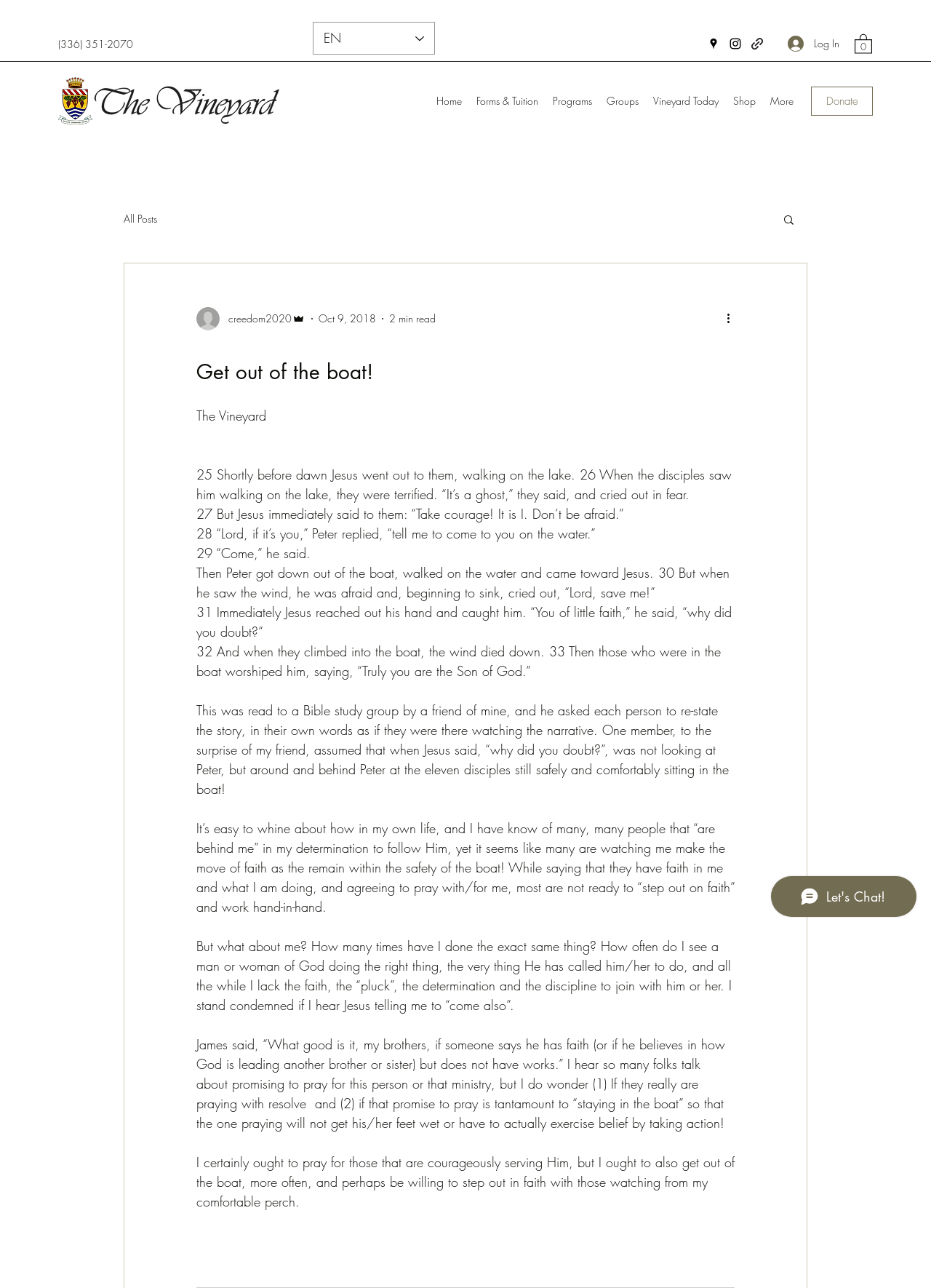What is the title of the blog post?
Based on the visual, give a brief answer using one word or a short phrase.

Get out of the boat!